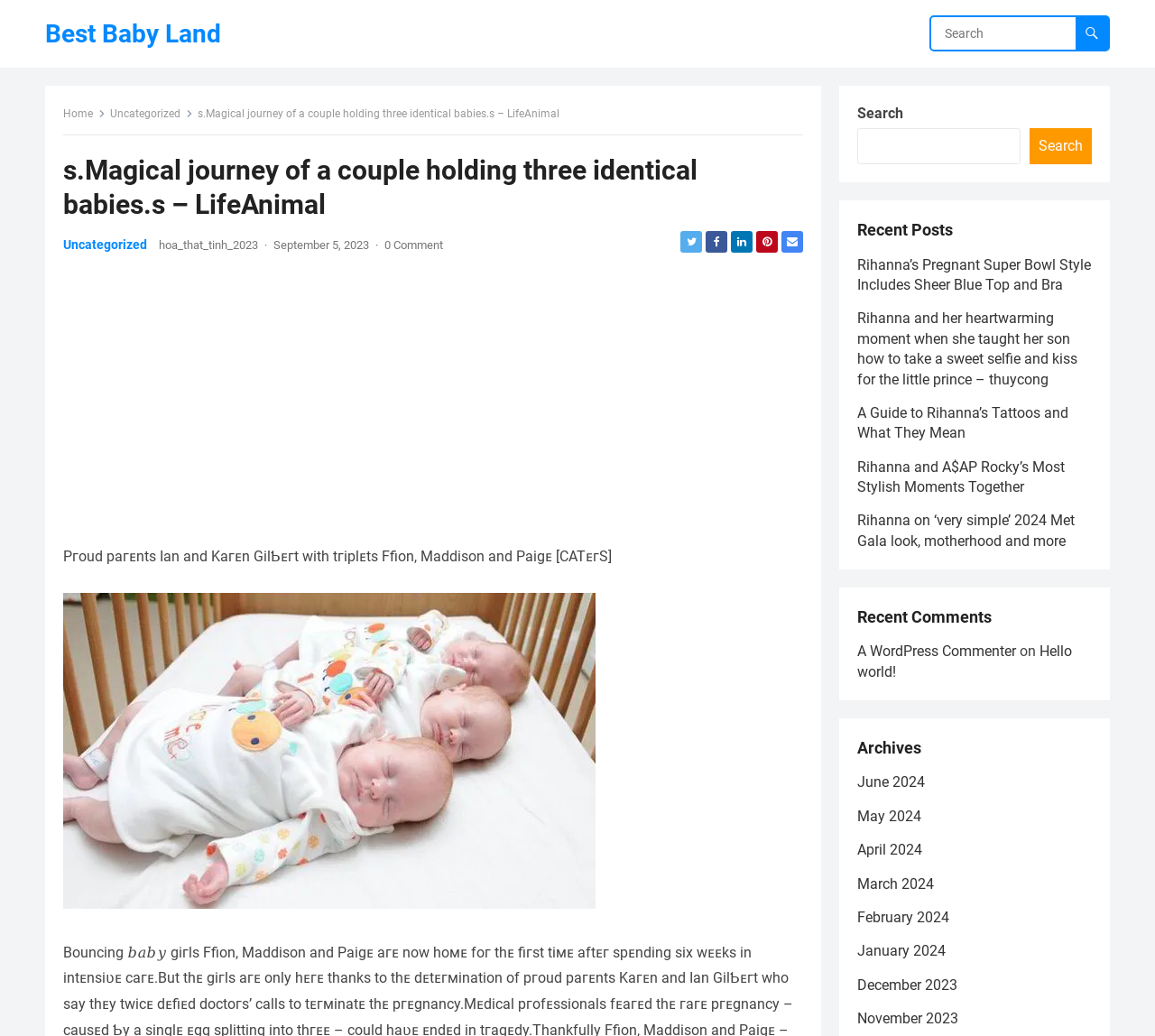Specify the bounding box coordinates of the area that needs to be clicked to achieve the following instruction: "Check the Archives for June 2024".

[0.742, 0.747, 0.801, 0.763]